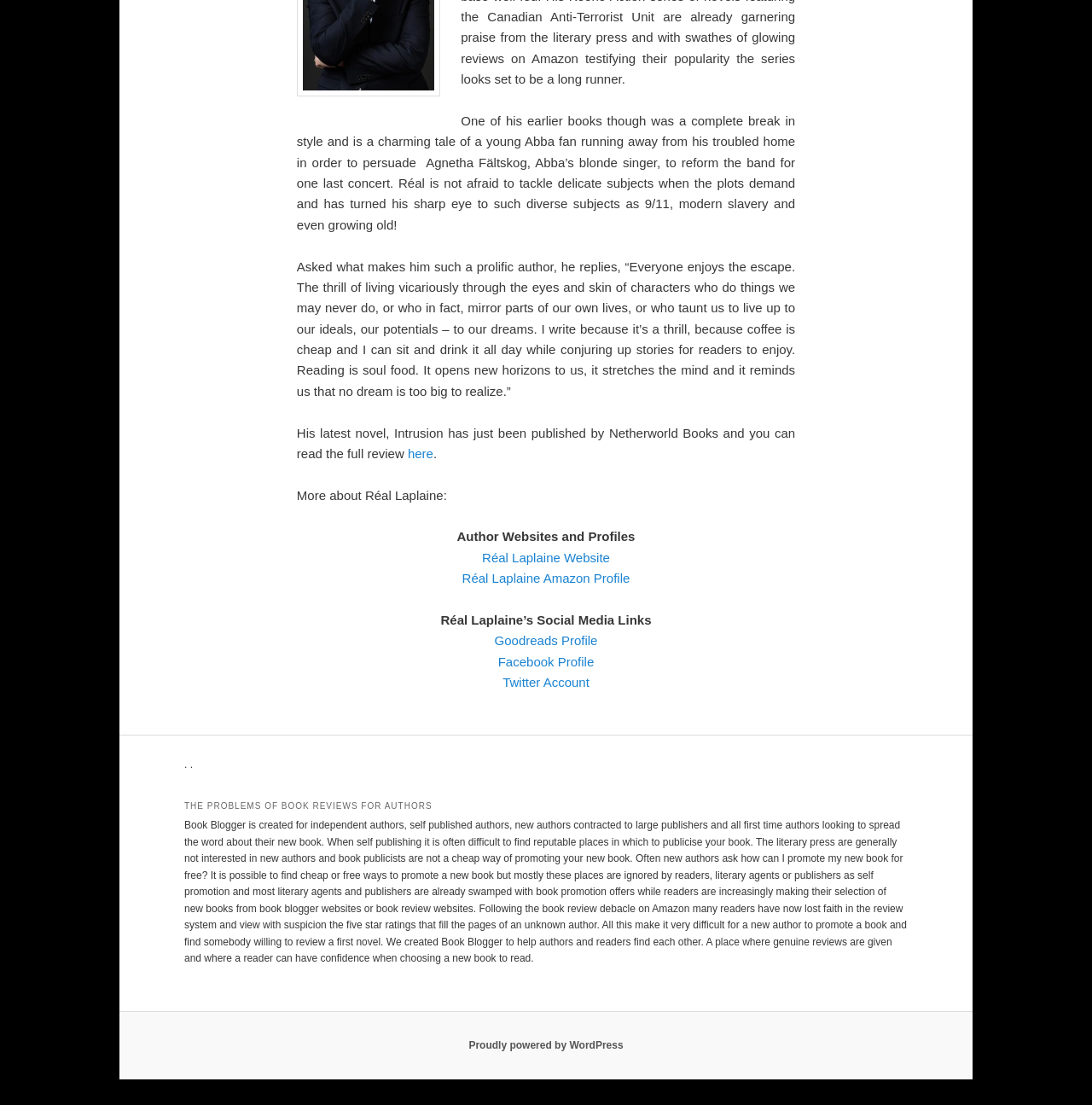Given the following UI element description: "parent_node: Search for: value="Search"", find the bounding box coordinates in the webpage screenshot.

None